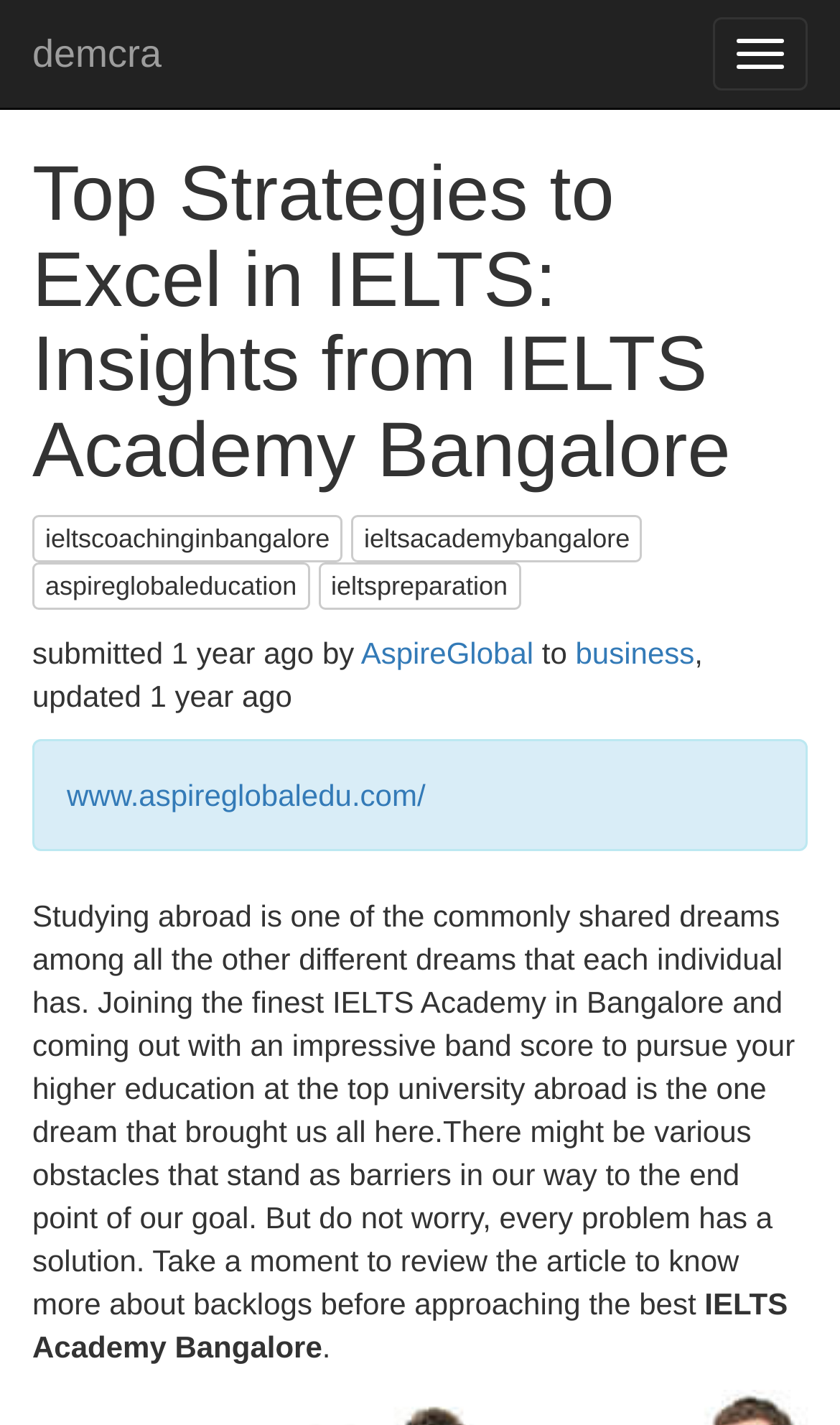Specify the bounding box coordinates for the region that must be clicked to perform the given instruction: "Read more about IELTS coaching in Bangalore".

[0.038, 0.361, 0.408, 0.394]